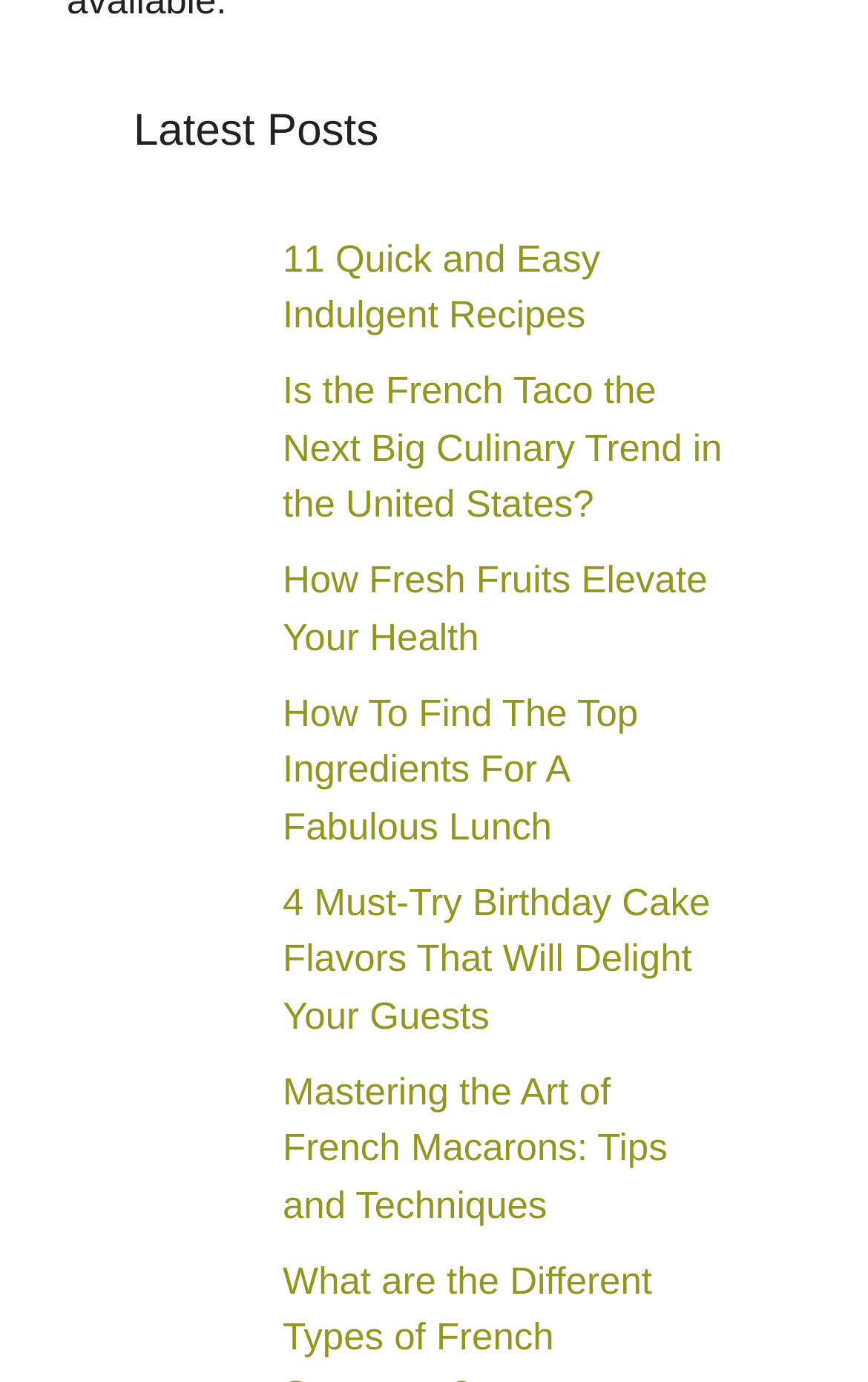Identify the bounding box coordinates of the clickable region required to complete the instruction: "view latest posts". The coordinates should be given as four float numbers within the range of 0 and 1, i.e., [left, top, right, bottom].

[0.154, 0.071, 0.846, 0.119]